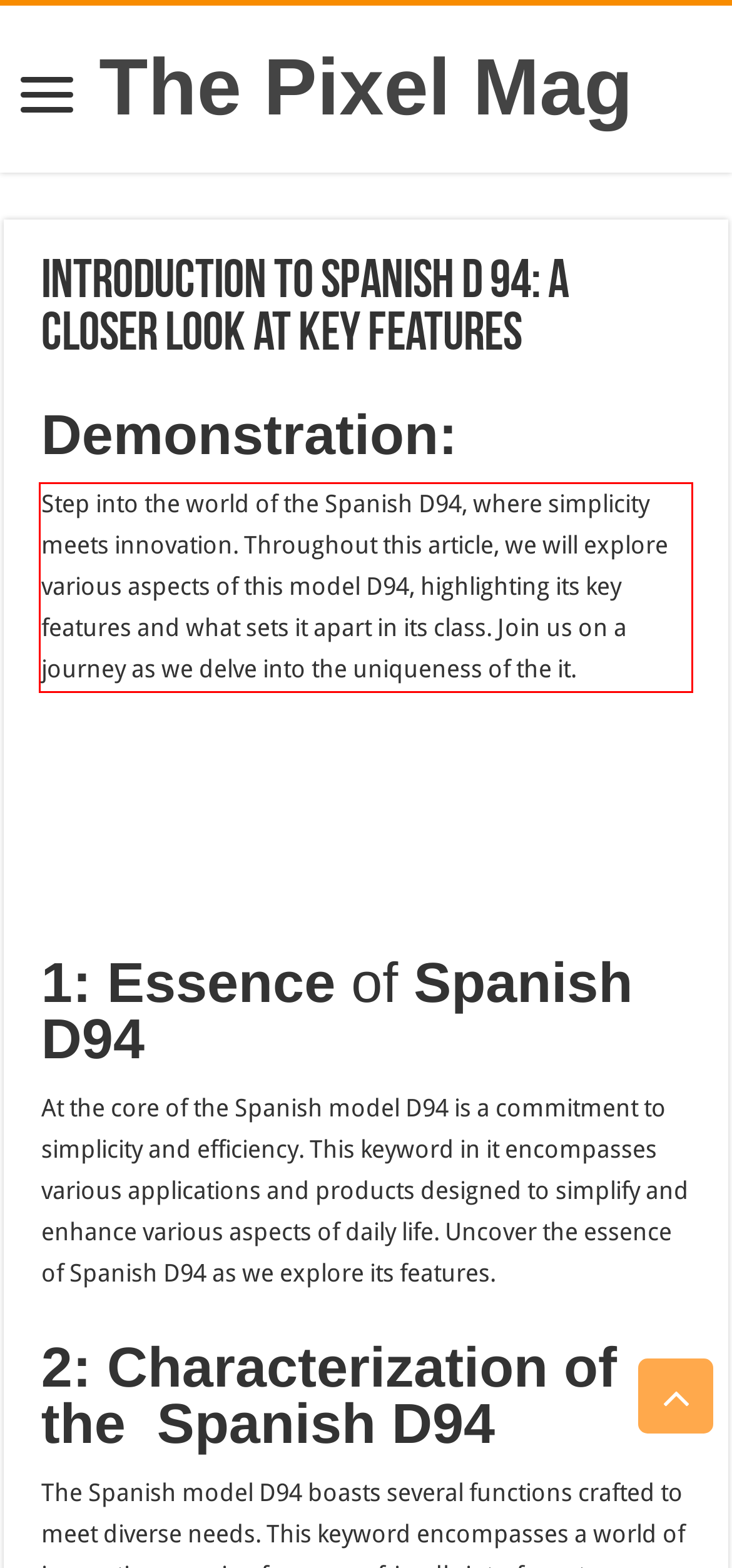Given a screenshot of a webpage, identify the red bounding box and perform OCR to recognize the text within that box.

Step into the world of the Spanish D94, where simplicity meets innovation. Throughout this article, we will explore various aspects of this model D94, highlighting its key features and what sets it apart in its class. Join us on a journey as we delve into the uniqueness of the it.